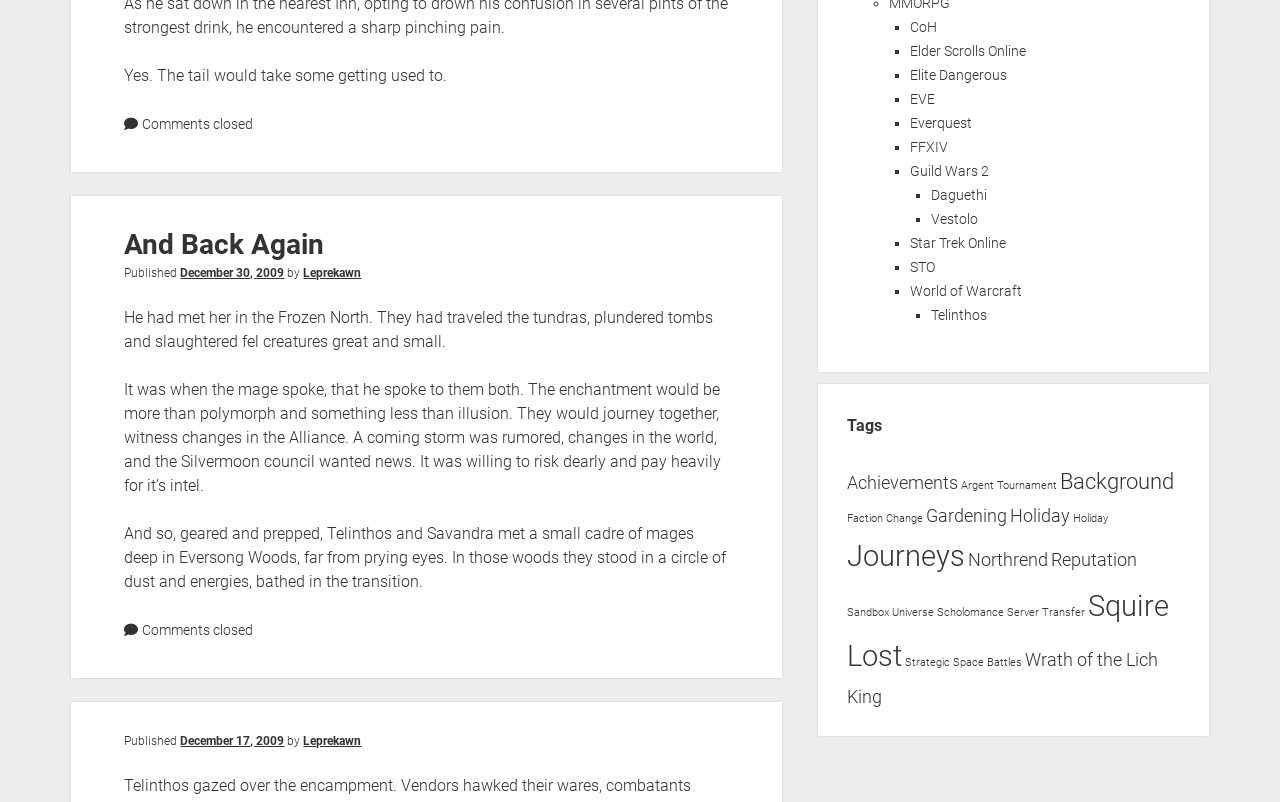Bounding box coordinates are given in the format (top-left x, top-left y, bottom-right x, bottom-right y). All values should be floating point numbers between 0 and 1. Provide the bounding box coordinate for the UI element described as: Elite Dangerous

[0.711, 0.077, 0.787, 0.097]